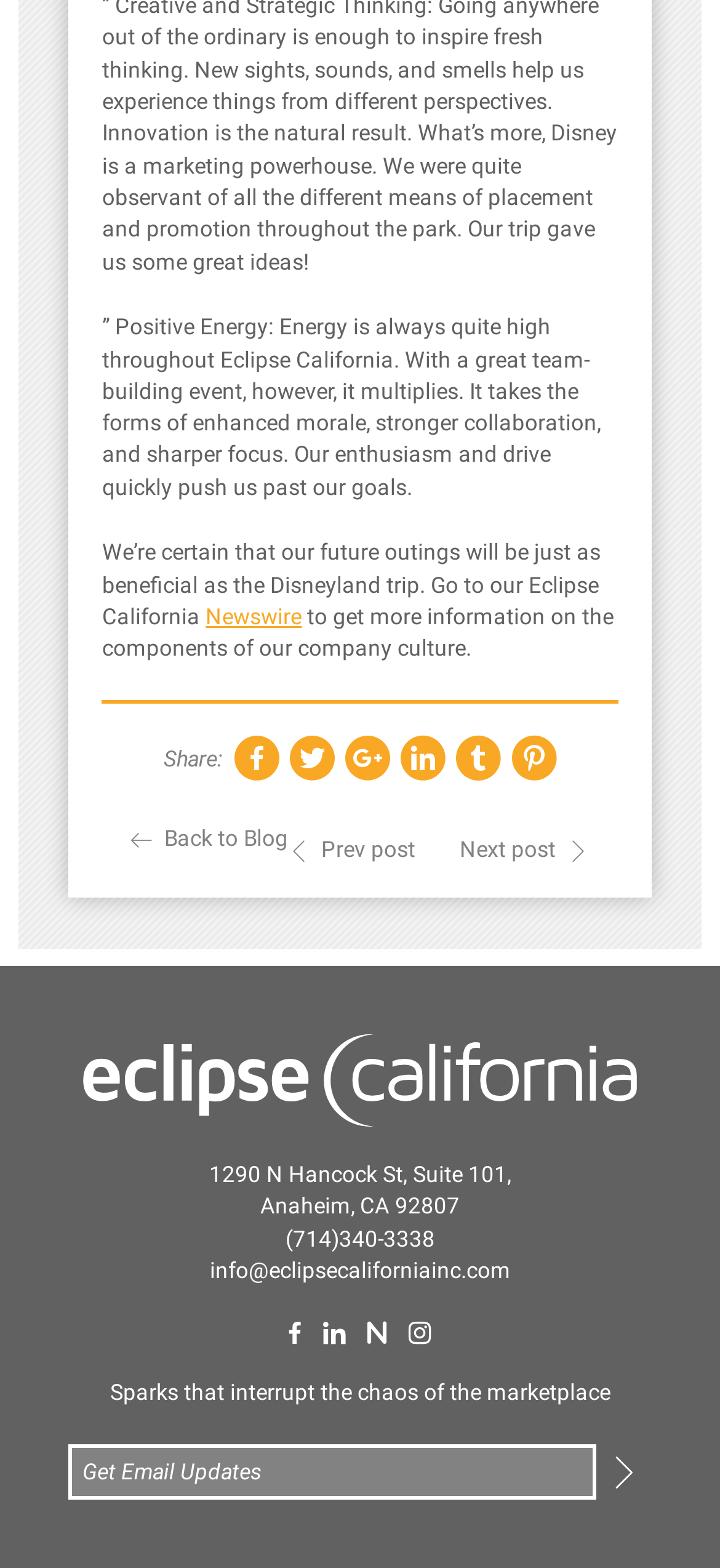Find and indicate the bounding box coordinates of the region you should select to follow the given instruction: "Click on the 'Submit' button".

[0.828, 0.921, 0.963, 0.957]